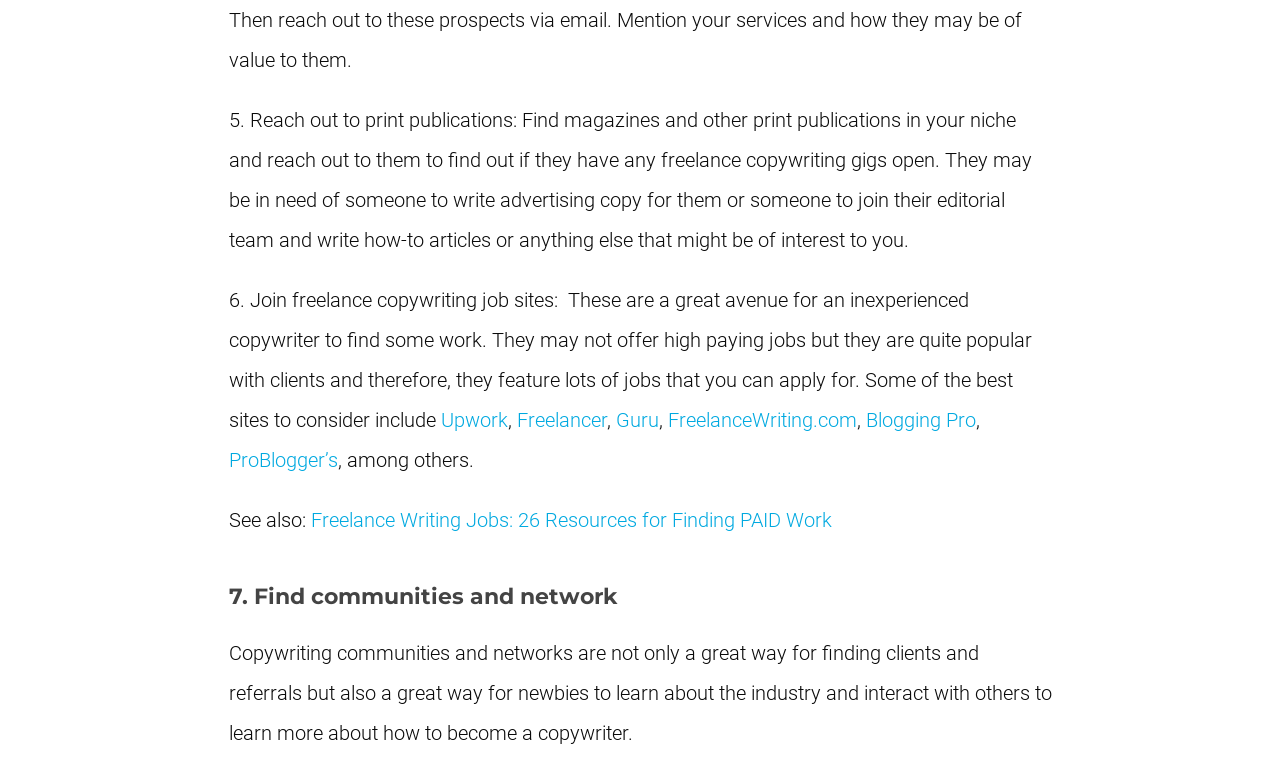Please examine the image and answer the question with a detailed explanation:
What is the seventh step to become a copywriter?

The webpage provides a list of steps to become a copywriter, and the seventh step is mentioned as 'Find communities and network', which is a way for copywriters to find clients and learn about the industry.